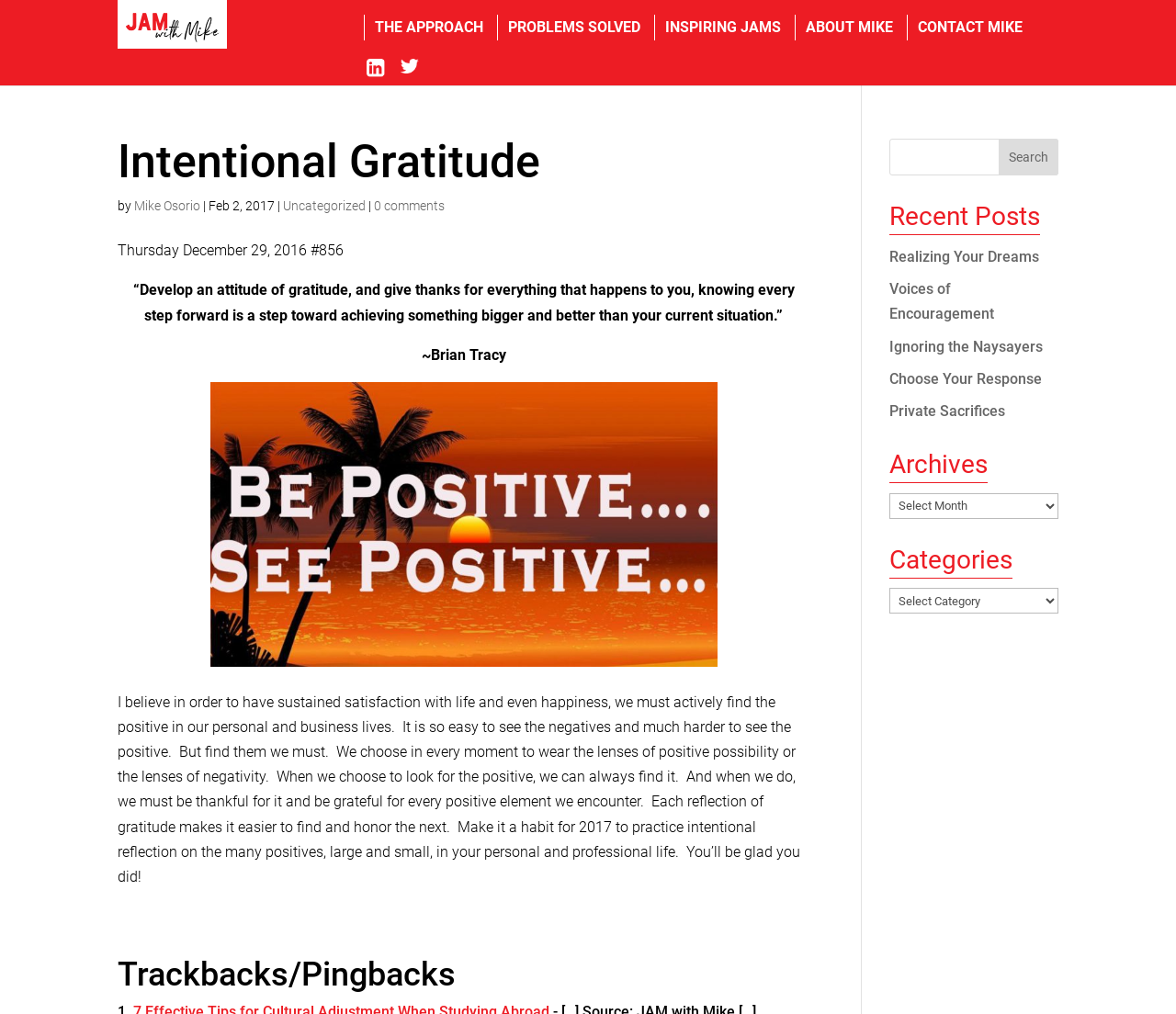Answer the question below using just one word or a short phrase: 
What is the name of the author of the blog post?

Mike Osorio